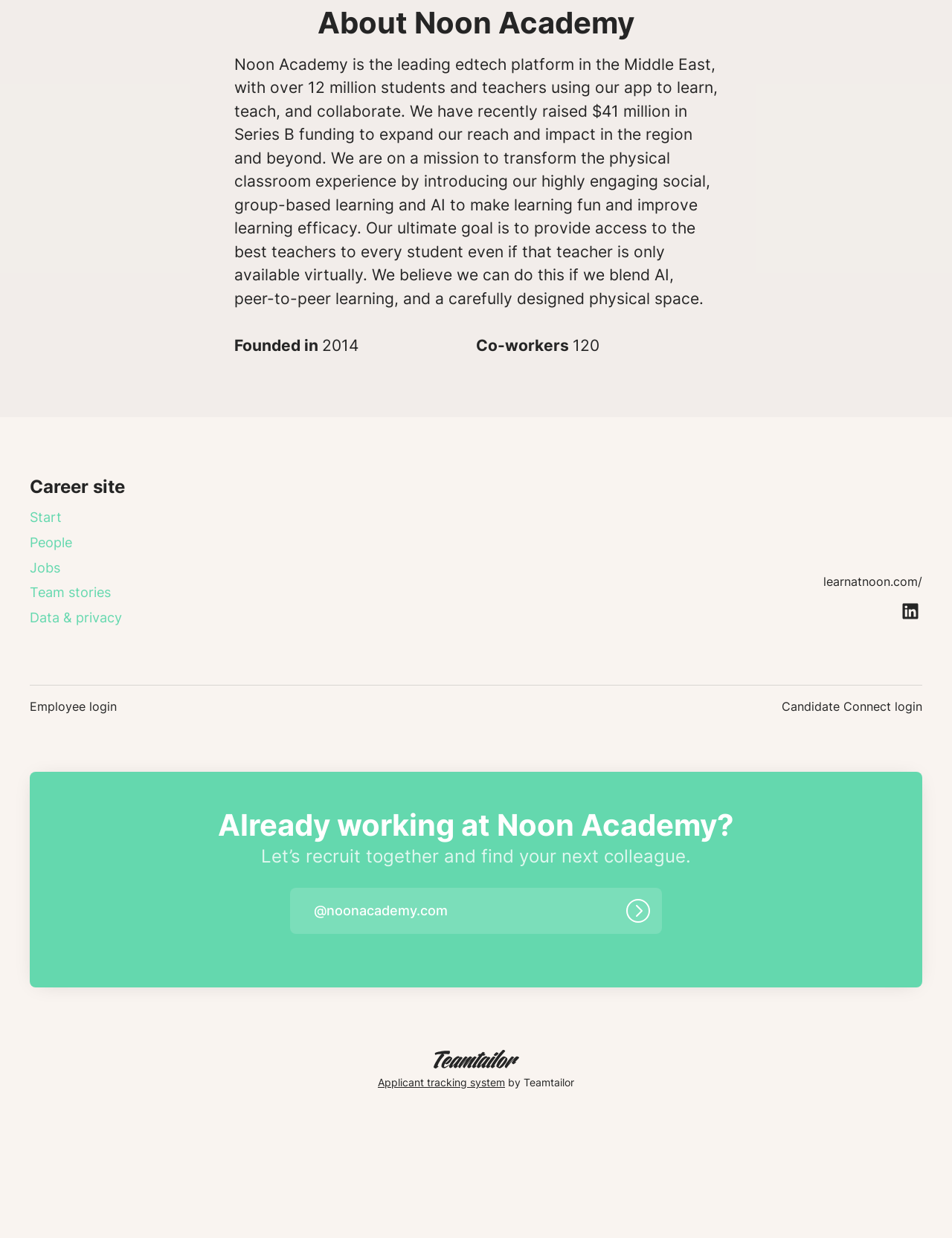Using the details from the image, please elaborate on the following question: What is the year Noon Academy was founded?

The webpage states that Noon Academy was founded in 2014, which is mentioned in the 'Founded in' section.